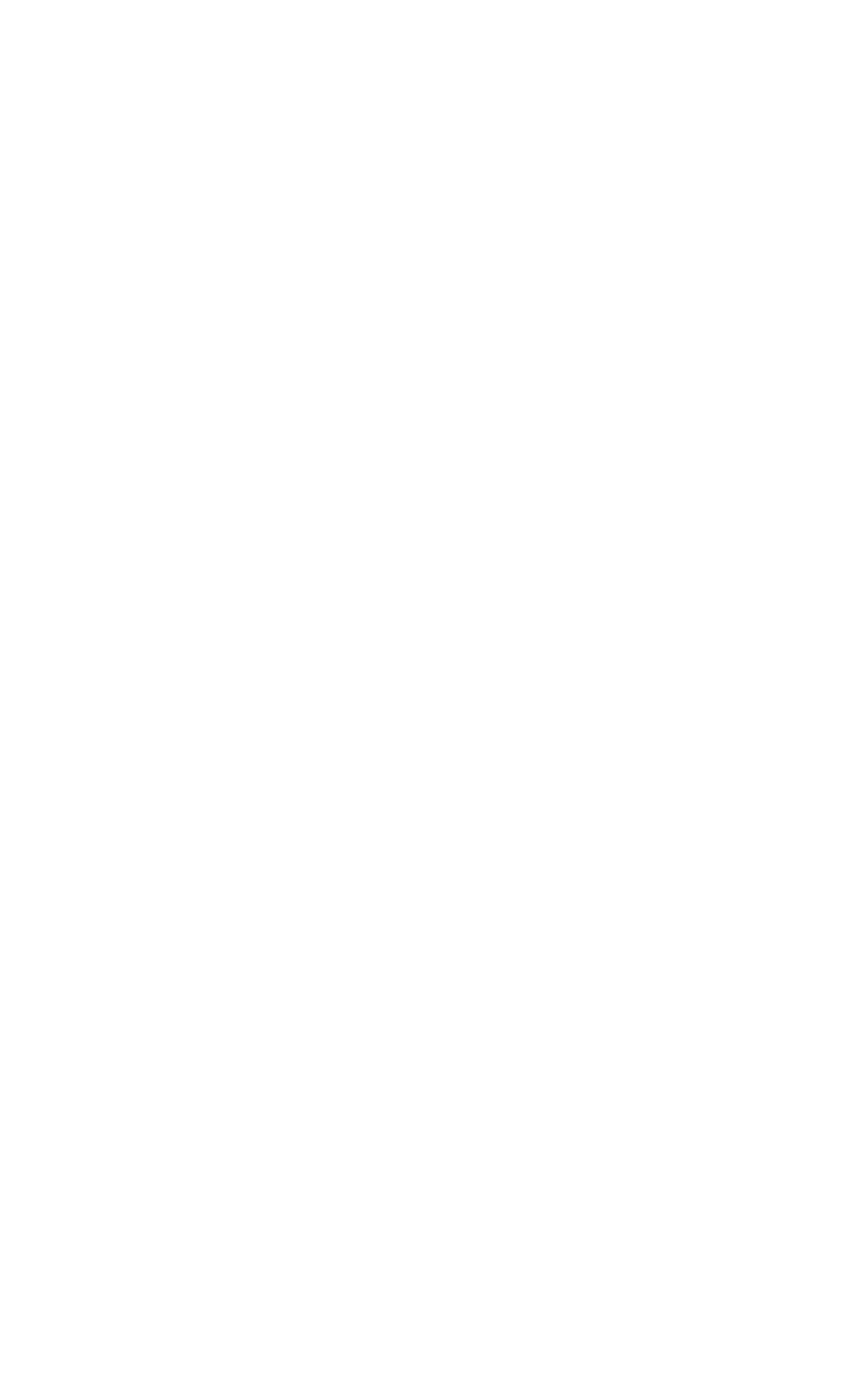Find the bounding box coordinates of the area to click in order to follow the instruction: "Contact DiSH Lab via email".

[0.316, 0.609, 0.677, 0.631]